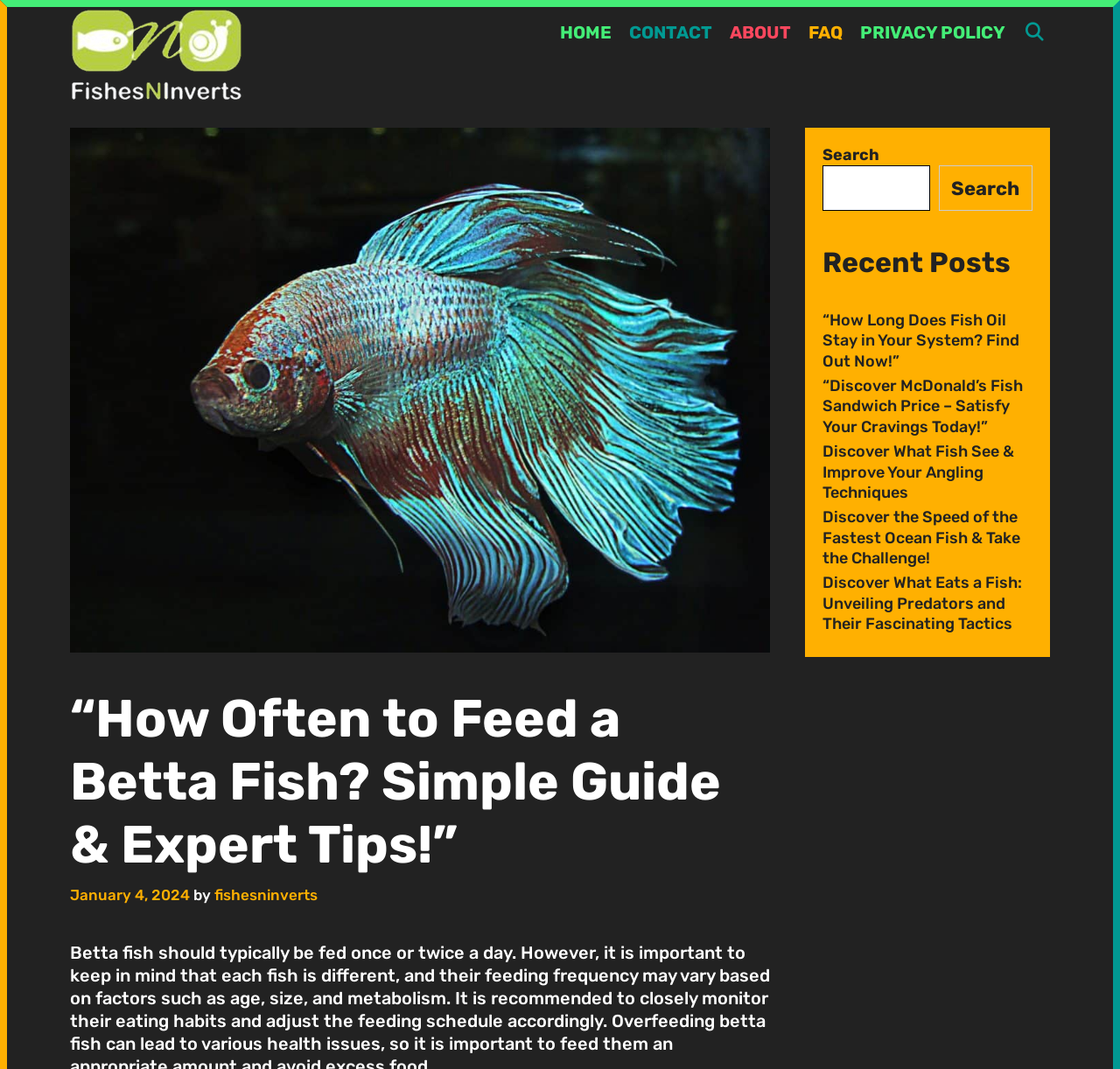What is the topic of the recent posts section?
Refer to the image and provide a thorough answer to the question.

The recent posts section contains links to articles with titles related to fish, such as 'How Long Does Fish Oil Stay in Your System?', 'Discover McDonald’s Fish Sandwich Price', and others, indicating that the topic of this section is fish-related.